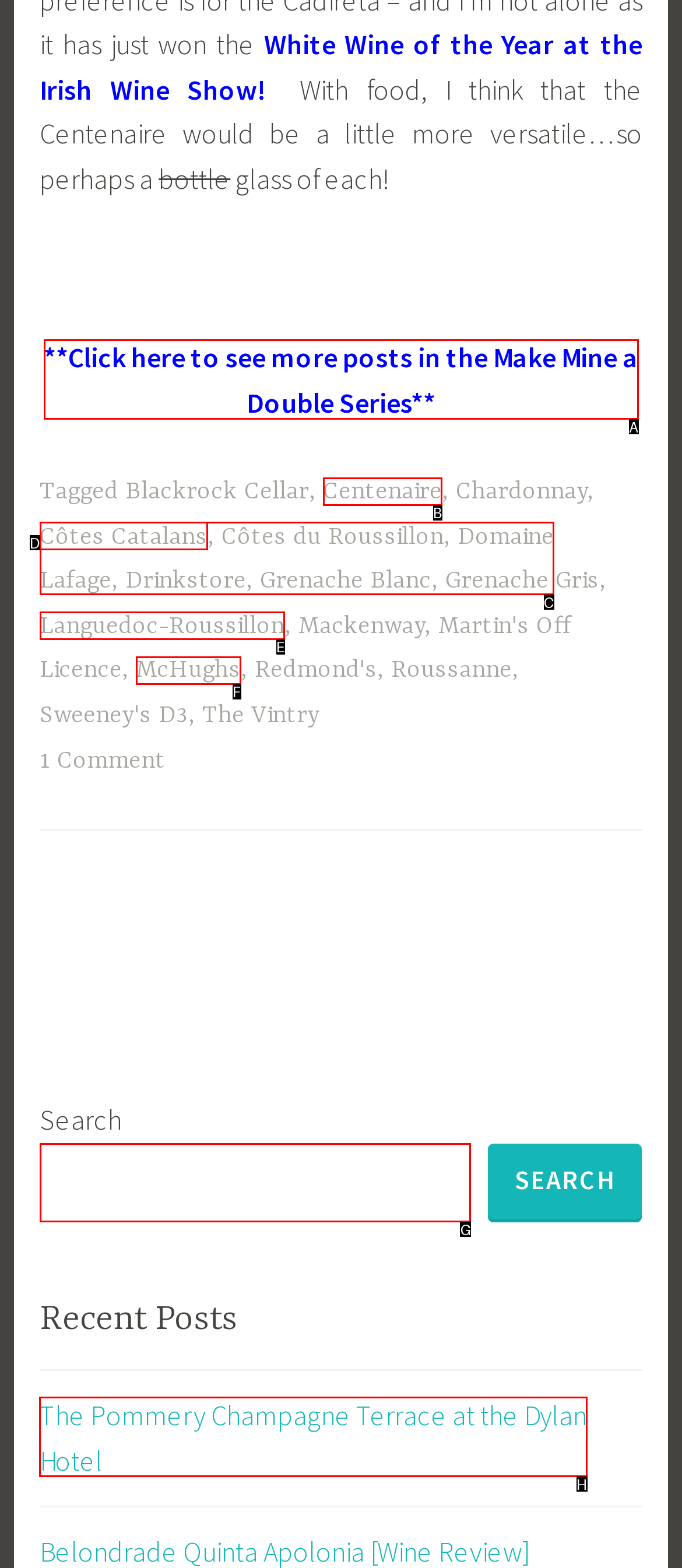For the instruction: Read the recent post about Pommery Champagne Terrace, which HTML element should be clicked?
Respond with the letter of the appropriate option from the choices given.

H